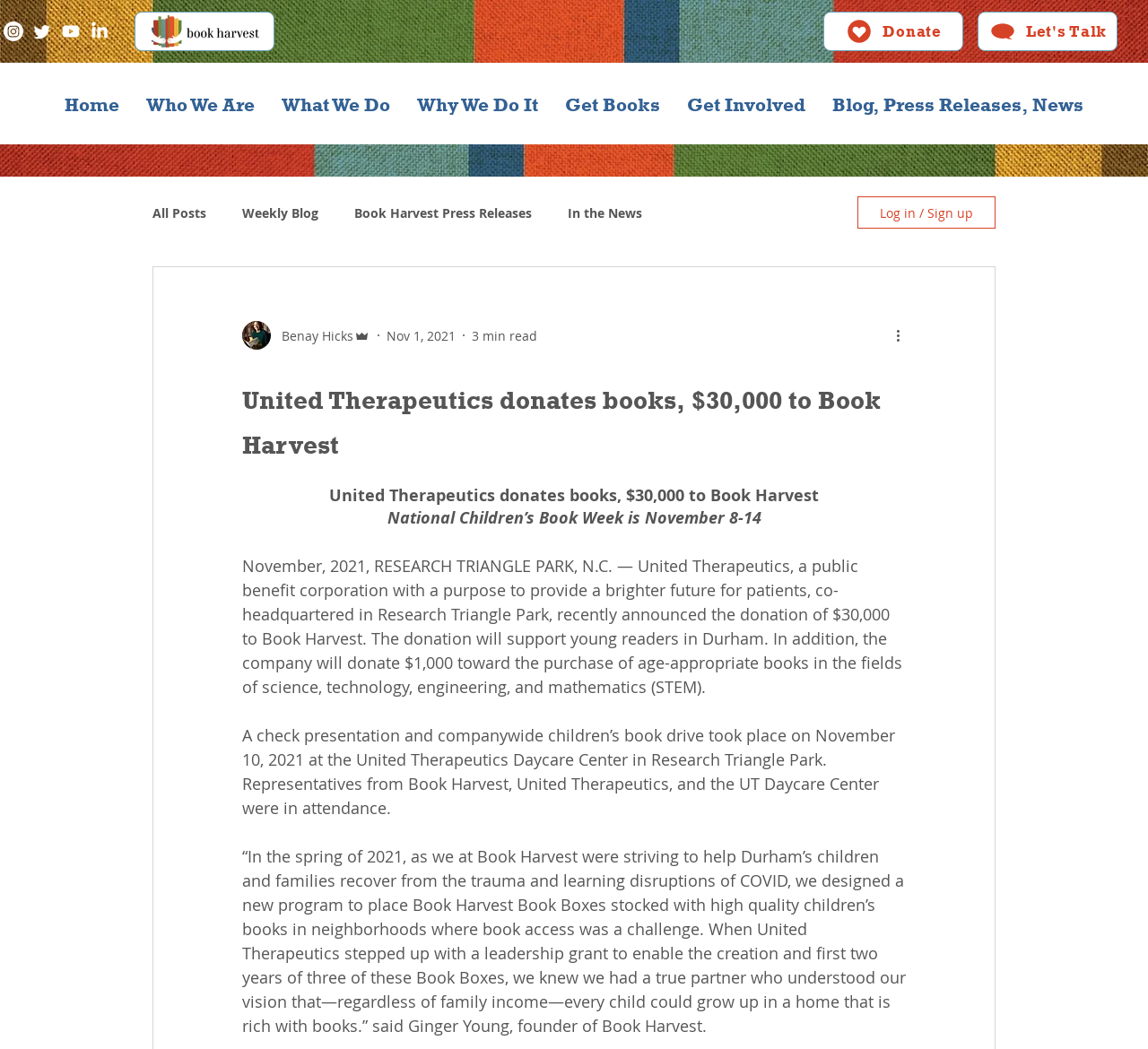Please provide the main heading of the webpage content.

United Therapeutics donates books, $30,000 to Book Harvest